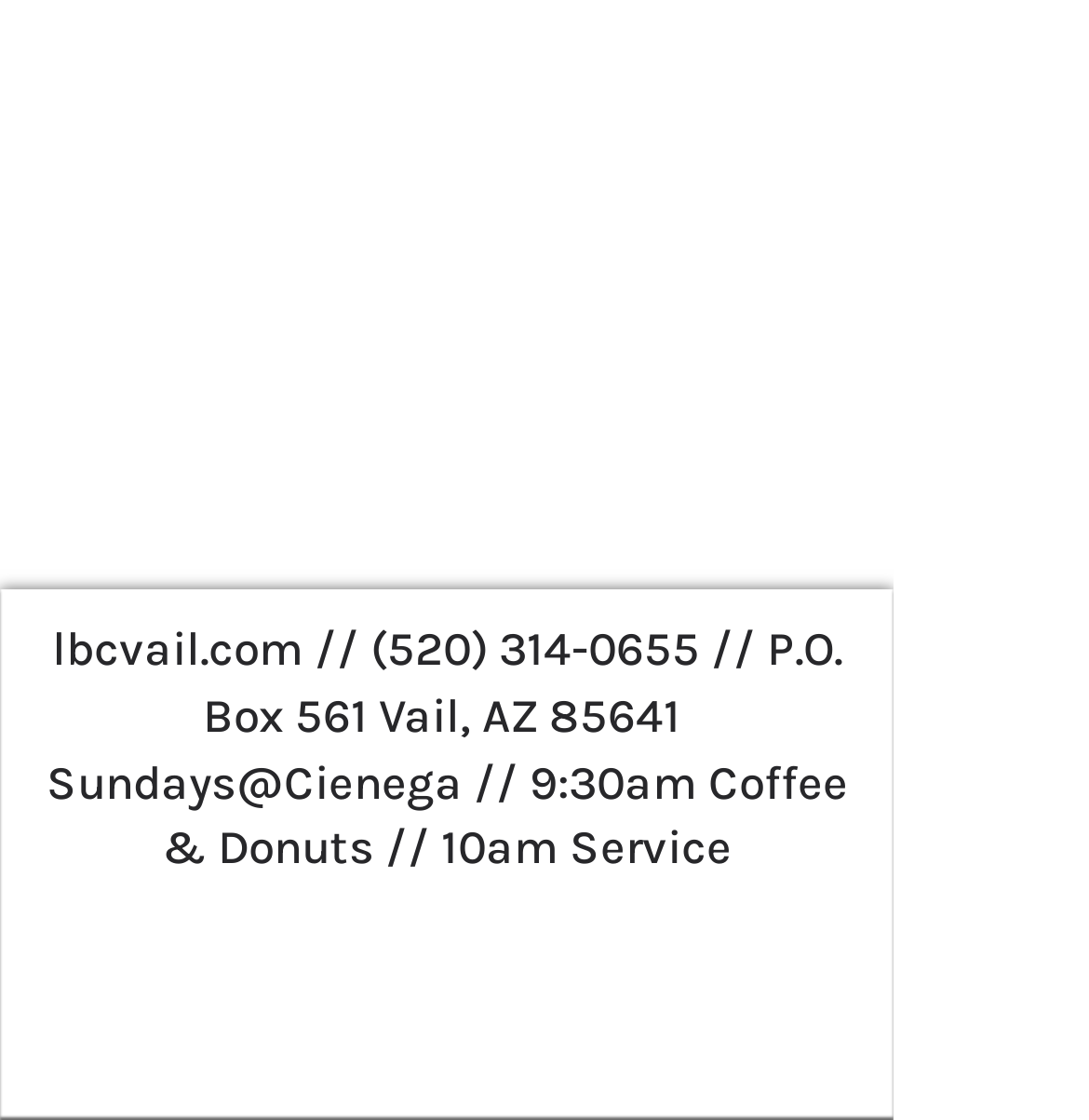How many social media platforms are listed?
Refer to the image and give a detailed answer to the query.

The social media platforms are listed at the bottom of the webpage, and they include Facebook, Instagram, Youtube, Spotify, and RSS. Therefore, there are 5 social media platforms listed.